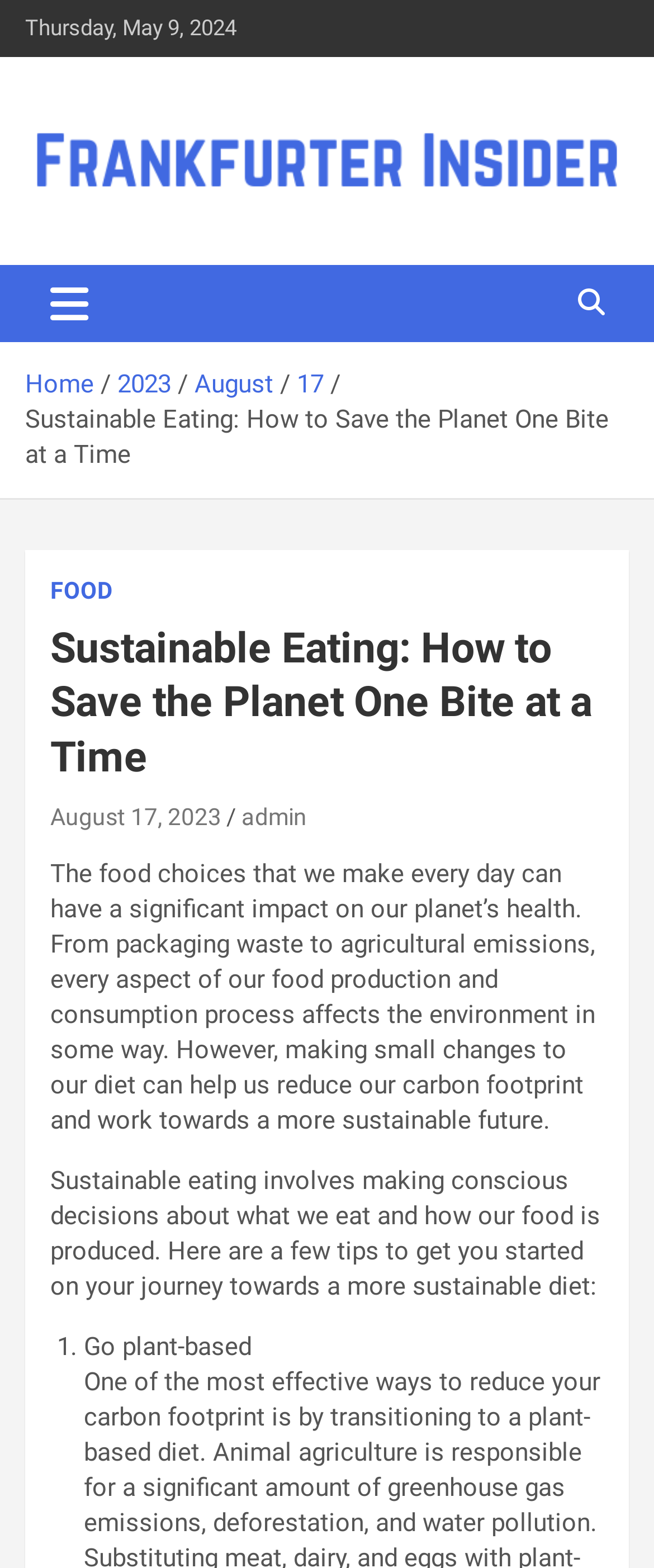Find the bounding box coordinates of the clickable area required to complete the following action: "Click the 'Home' link".

[0.038, 0.235, 0.144, 0.255]